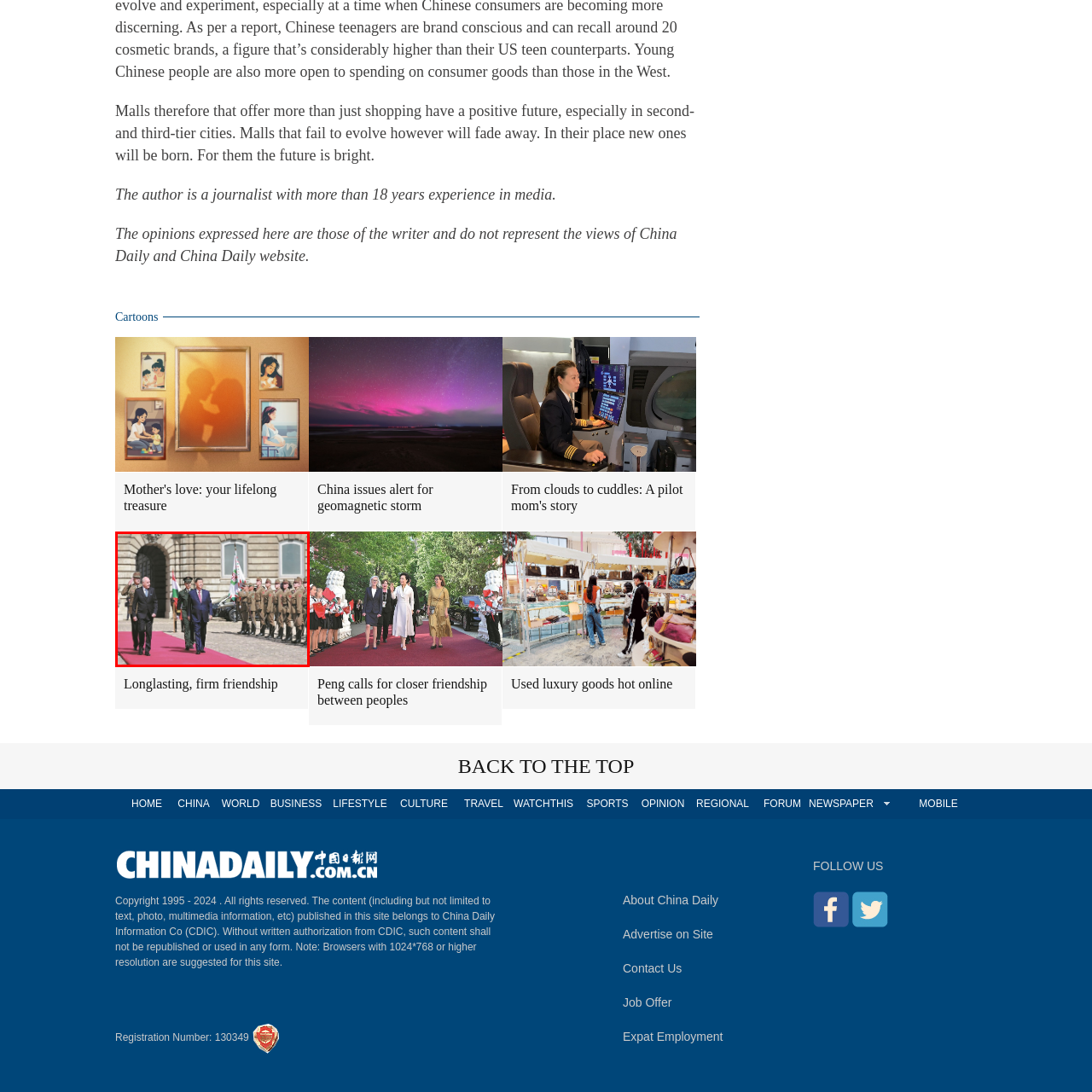Give a thorough and detailed explanation of the image enclosed by the red border.

The image captures a formal ceremony featuring two dignitaries walking along a red carpet. The first individual, dressed in a dark suit, is being escorted by a military official in uniform, while the second individual, wearing a suit, appears to be a leader or head of state. A group of uniformed soldiers stands in formation on either side, displaying their discipline and respect during the event. Behind them, flags are visible, indicating a national or bilateral significance. The architectural backdrop features classic stone elements, adding an air of tradition and importance to the occasion. This scene illustrates a moment of diplomatic engagement, highlighting the ceremonial aspects often associated with state visits or official meetings.